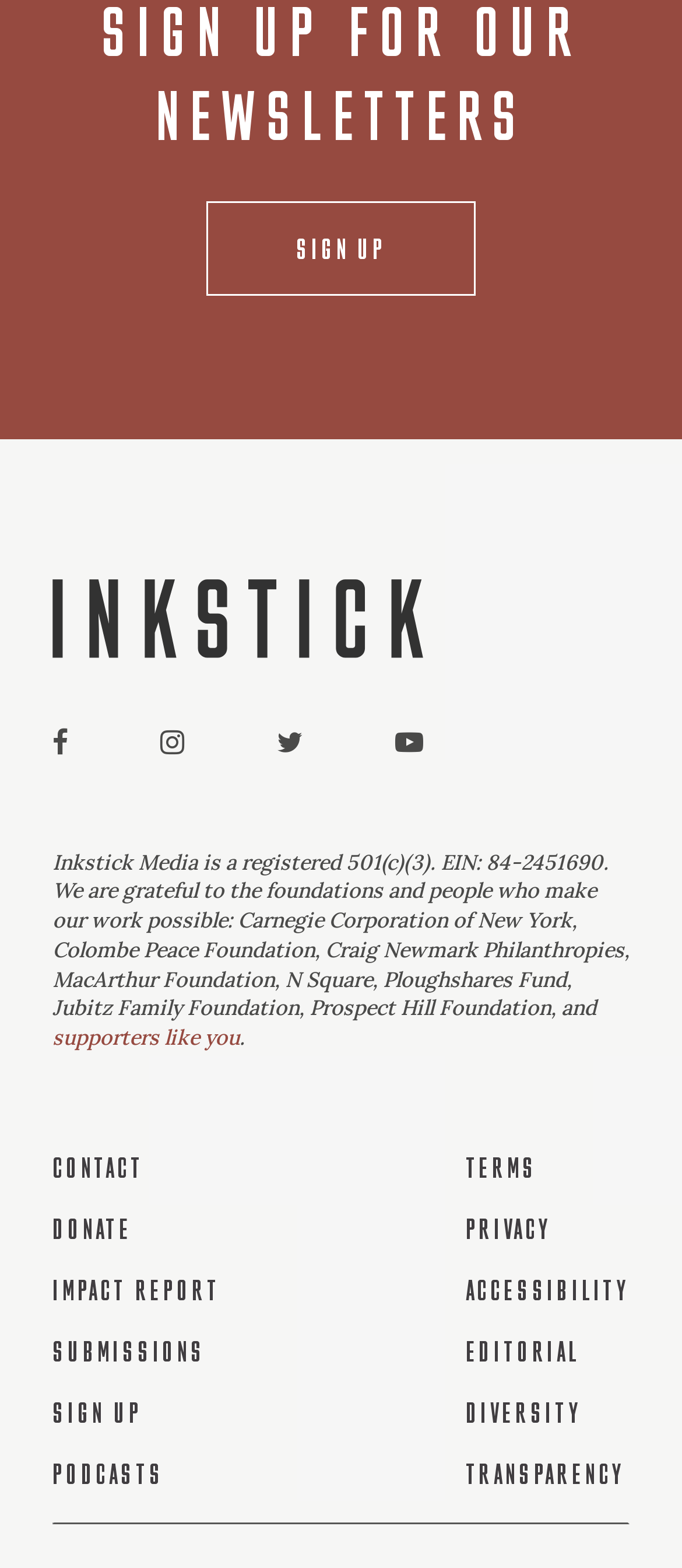Identify the bounding box coordinates of the section that should be clicked to achieve the task described: "Contact us".

[0.077, 0.736, 0.211, 0.755]